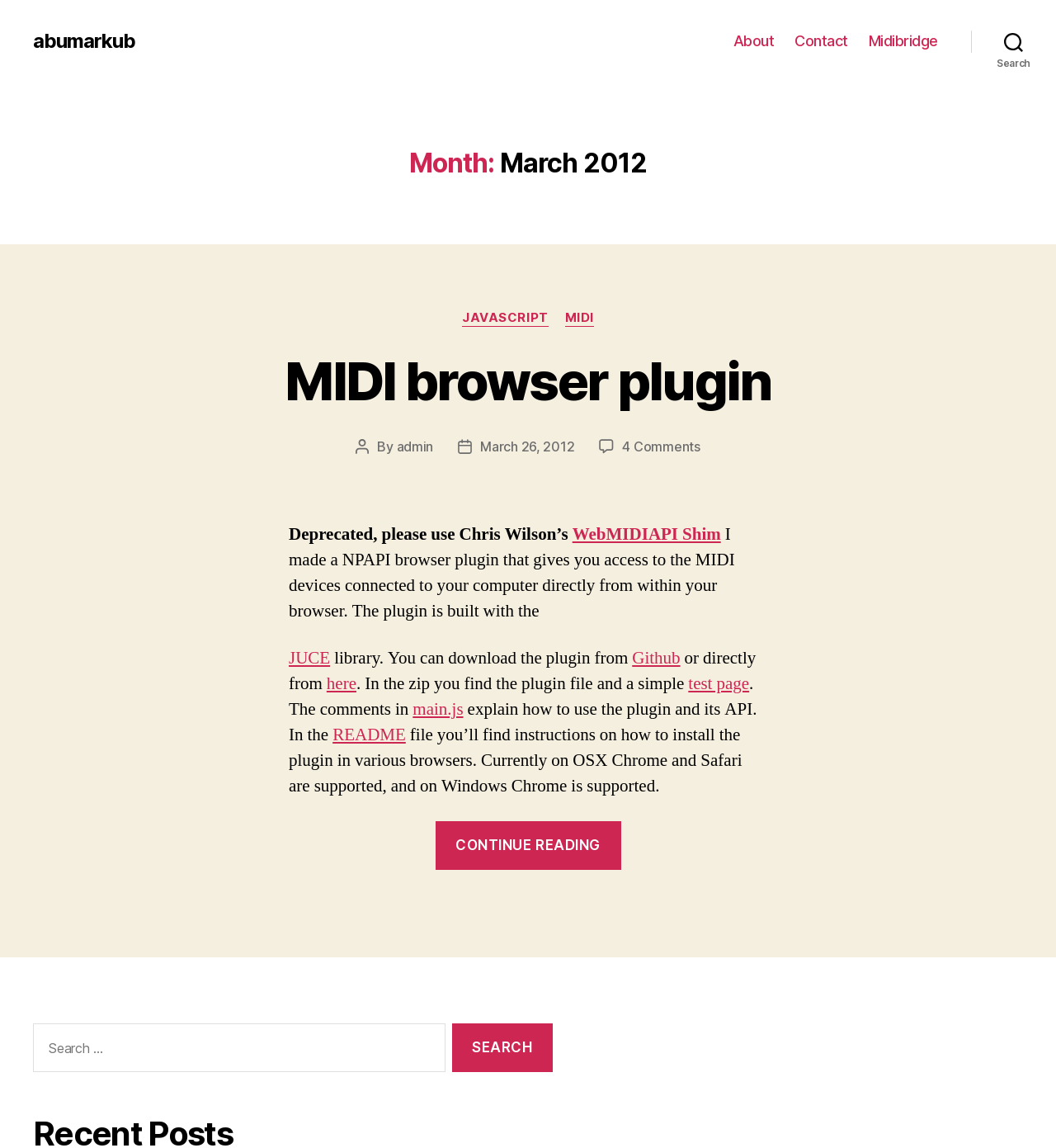Determine the bounding box coordinates for the clickable element required to fulfill the instruction: "Read the MIDI browser plugin article". Provide the coordinates as four float numbers between 0 and 1, i.e., [left, top, right, bottom].

[0.109, 0.306, 0.891, 0.359]